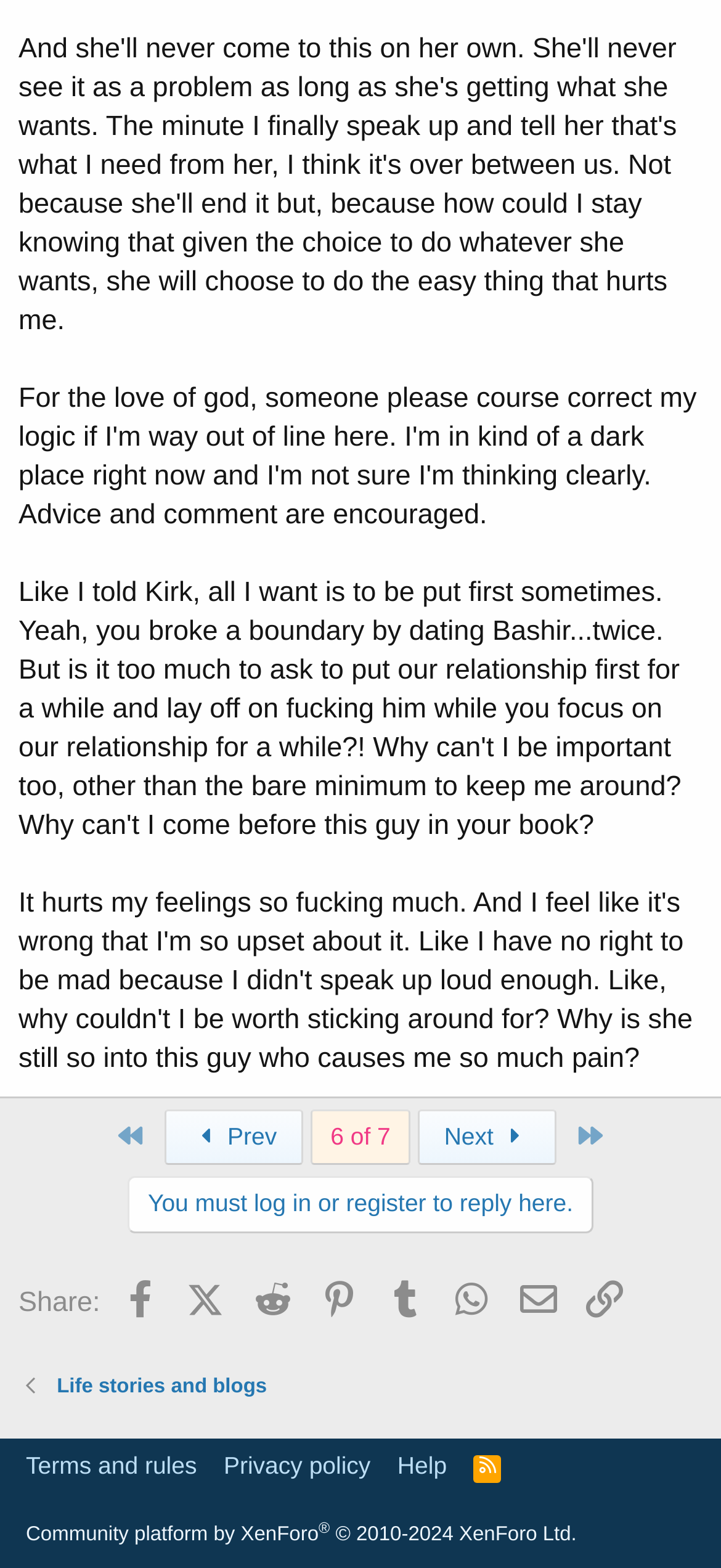Determine the bounding box coordinates for the area that needs to be clicked to fulfill this task: "Go to the first page". The coordinates must be given as four float numbers between 0 and 1, i.e., [left, top, right, bottom].

[0.144, 0.708, 0.217, 0.743]